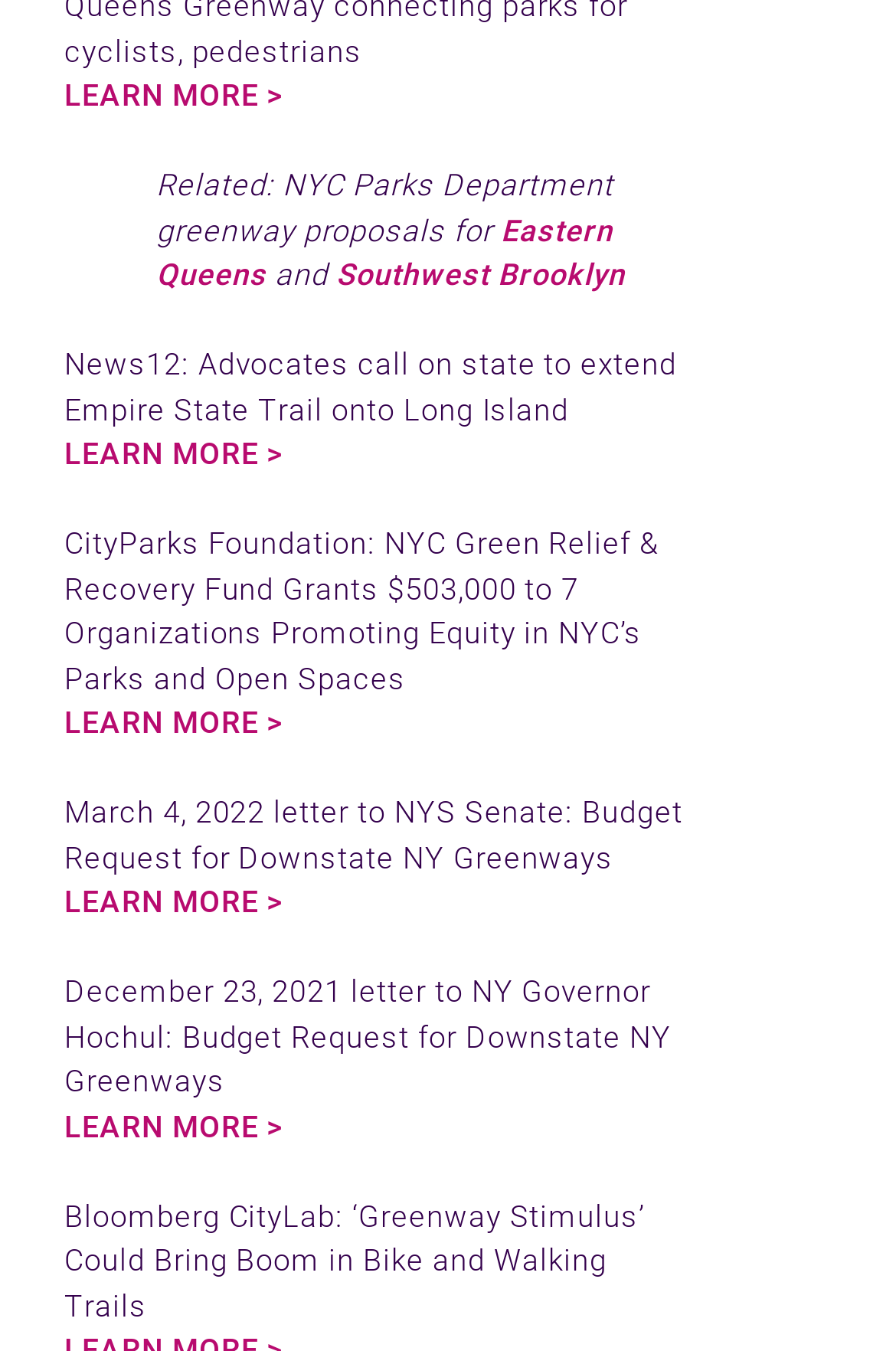What is the date of the letter to NYS Senate?
Look at the image and construct a detailed response to the question.

The webpage contains a static text element with the content 'March 4, 2022 letter to NYS Senate: Budget Request for Downstate NY Greenways', which indicates the date of the letter.